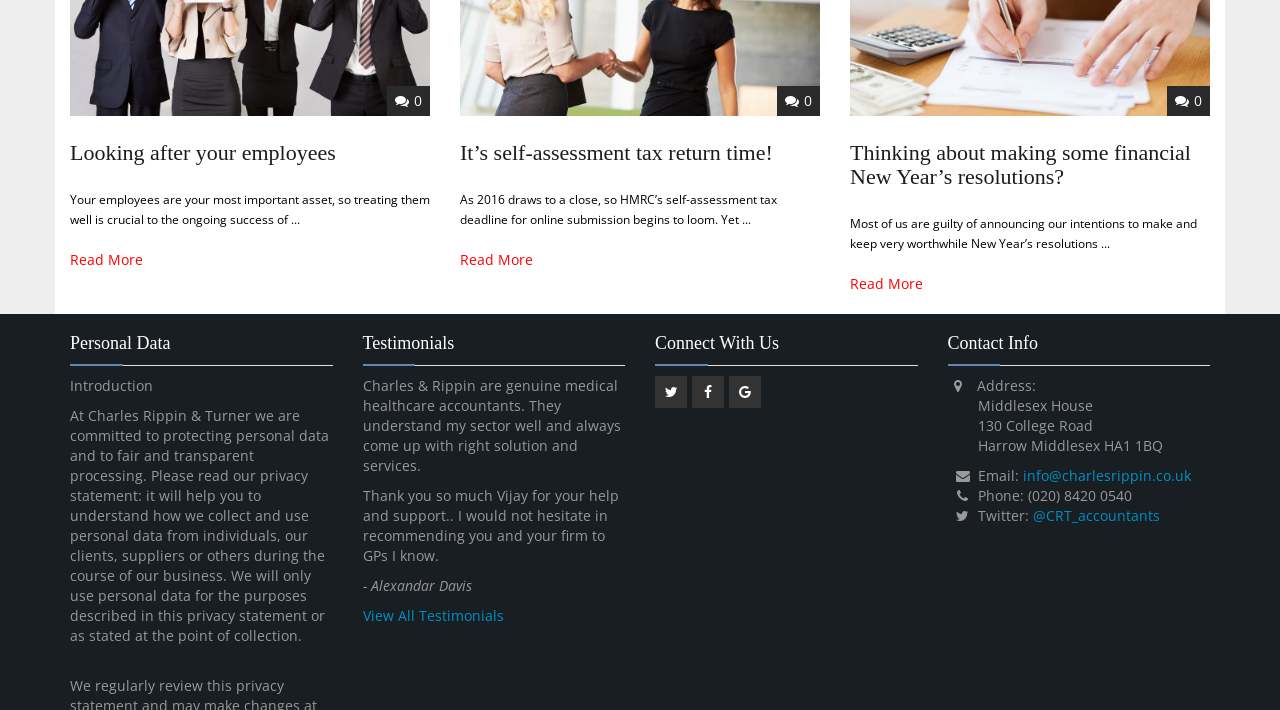Pinpoint the bounding box coordinates of the clickable area necessary to execute the following instruction: "View all testimonials". The coordinates should be given as four float numbers between 0 and 1, namely [left, top, right, bottom].

[0.283, 0.853, 0.393, 0.88]